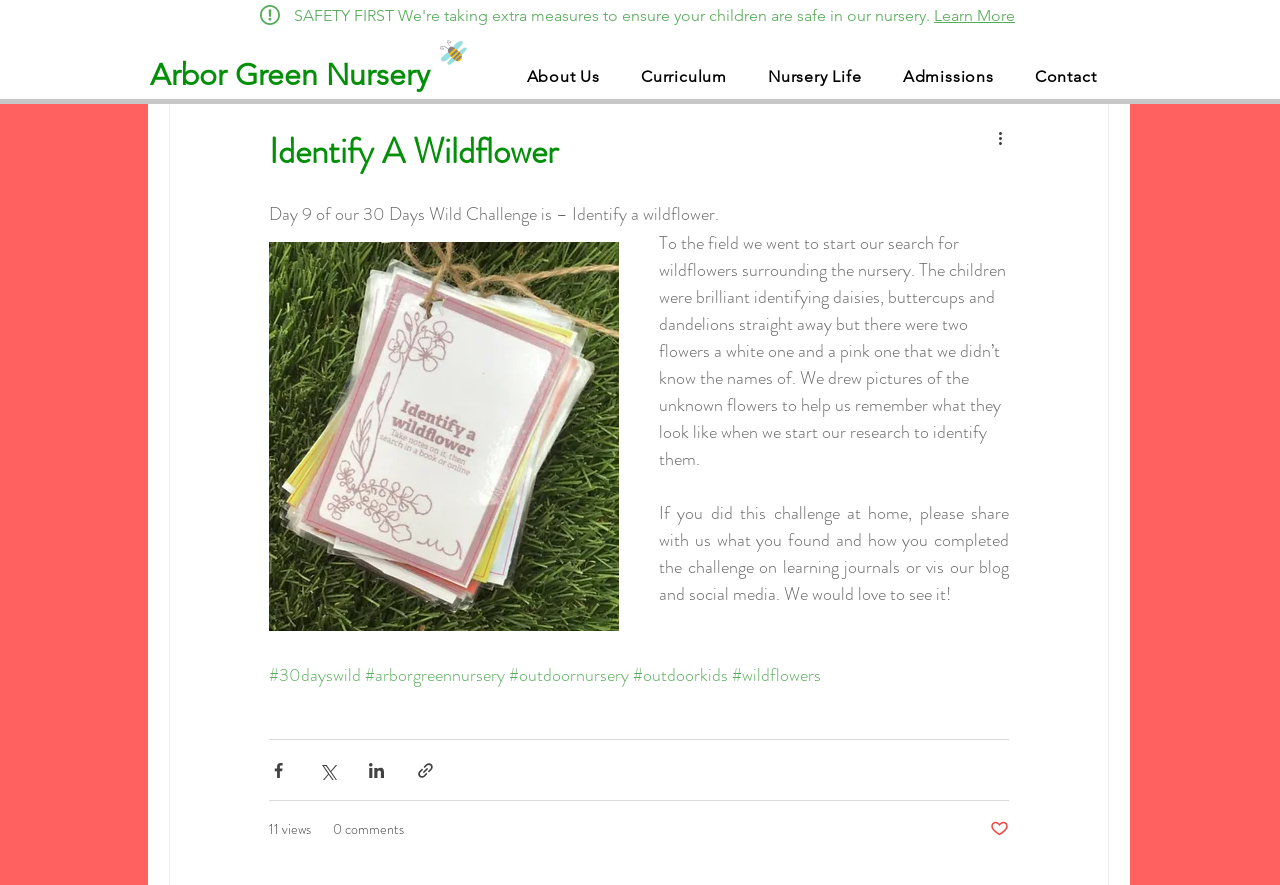Identify the bounding box coordinates of the clickable section necessary to follow the following instruction: "Click on the 'Blog' link". The coordinates should be presented as four float numbers from 0 to 1, i.e., [left, top, right, bottom].

None